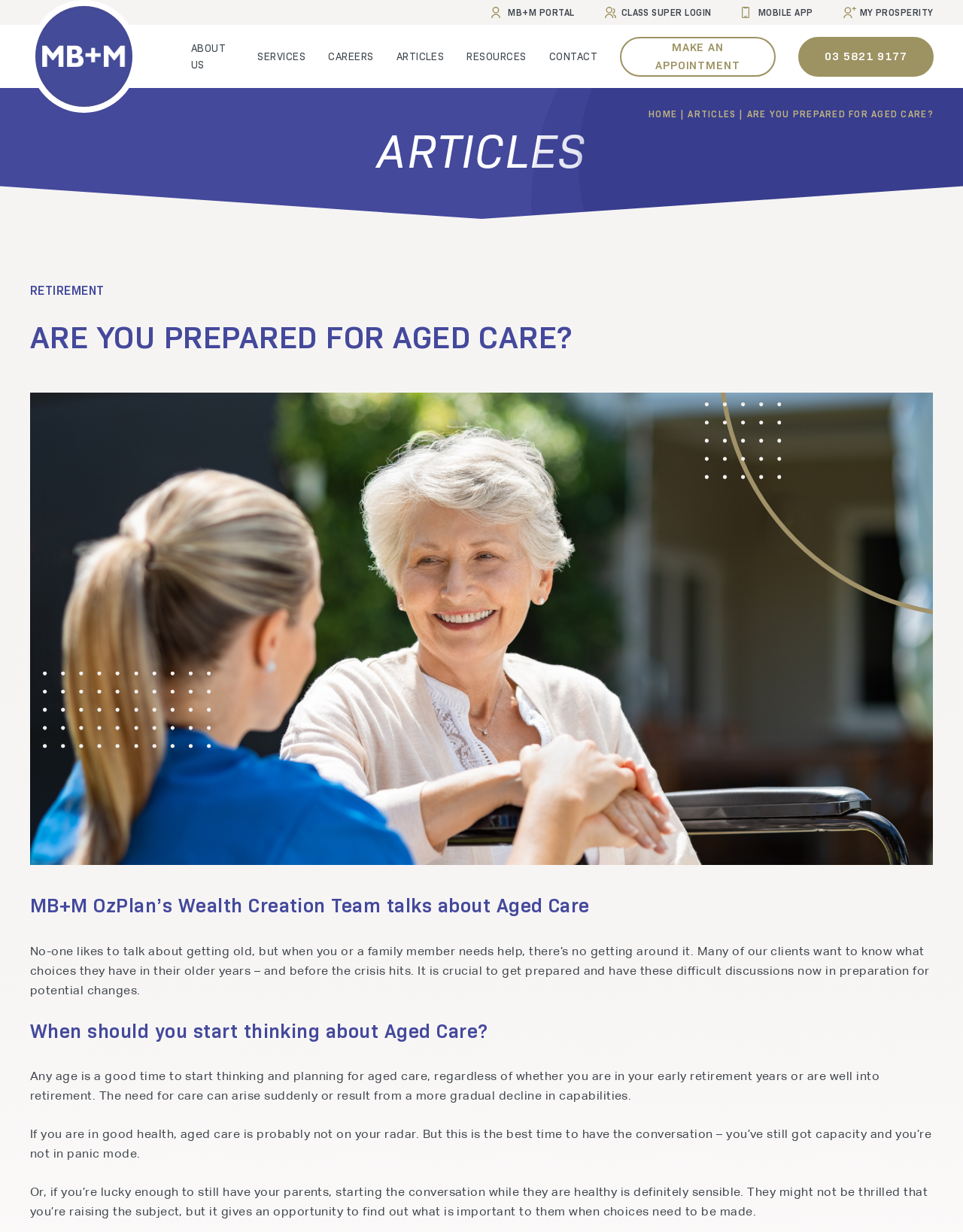Please locate the bounding box coordinates of the element's region that needs to be clicked to follow the instruction: "Learn about Wealth Creation Team". The bounding box coordinates should be provided as four float numbers between 0 and 1, i.e., [left, top, right, bottom].

[0.031, 0.727, 0.969, 0.765]